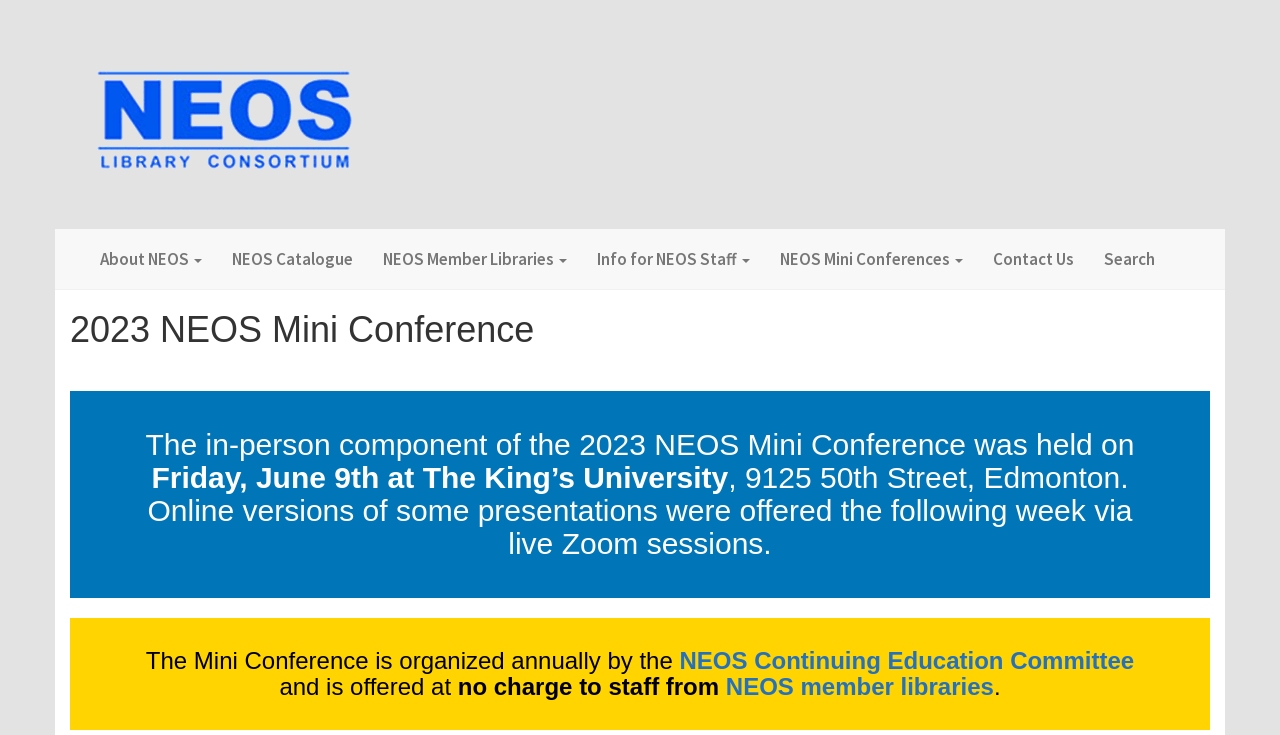Please specify the bounding box coordinates of the element that should be clicked to execute the given instruction: 'view NEOS Catalogue'. Ensure the coordinates are four float numbers between 0 and 1, expressed as [left, top, right, bottom].

[0.17, 0.318, 0.288, 0.386]